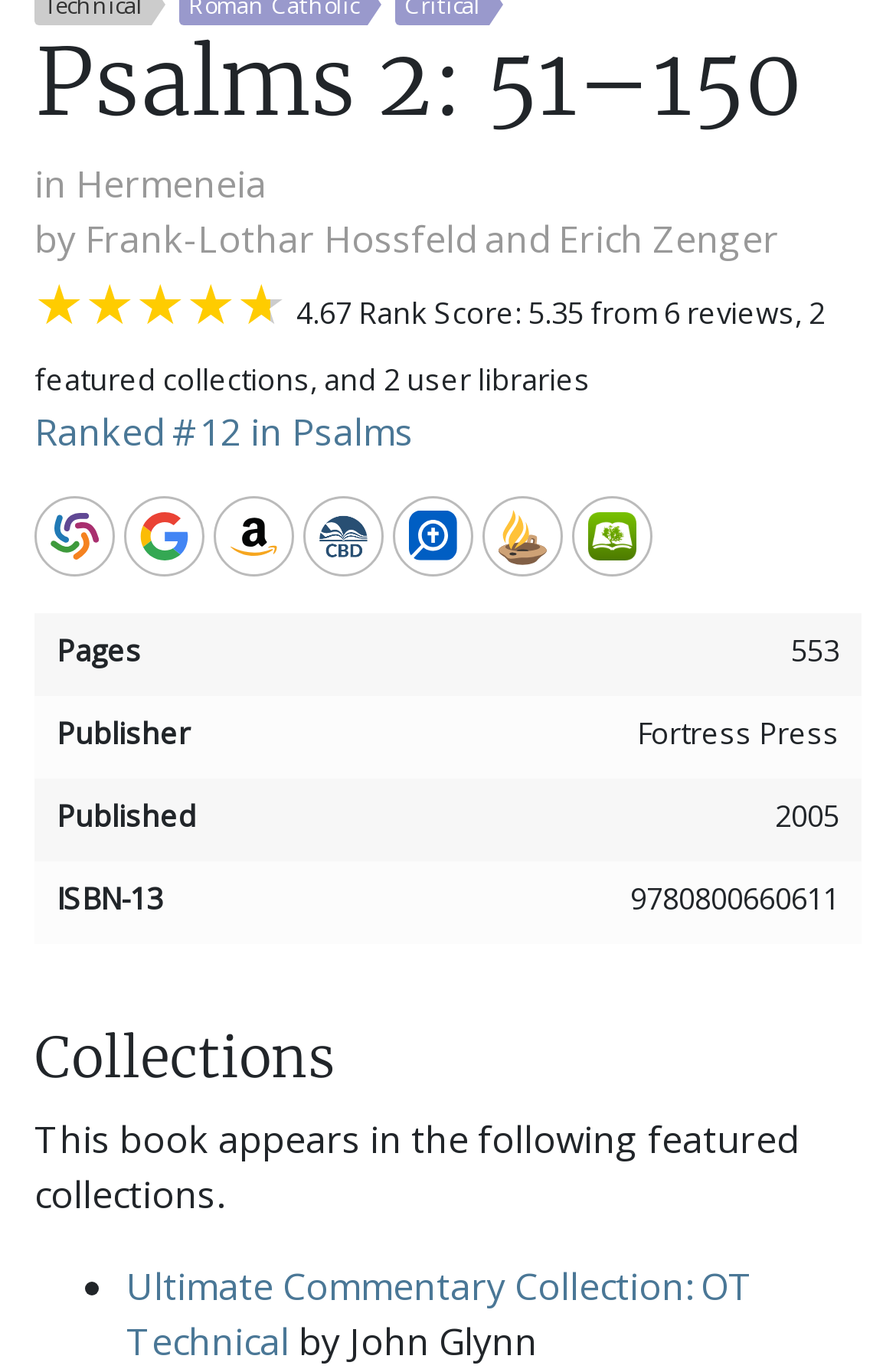Please find the bounding box coordinates (top-left x, top-left y, bottom-right x, bottom-right y) in the screenshot for the UI element described as follows: Ranked #12 in Psalms

[0.038, 0.296, 0.462, 0.333]